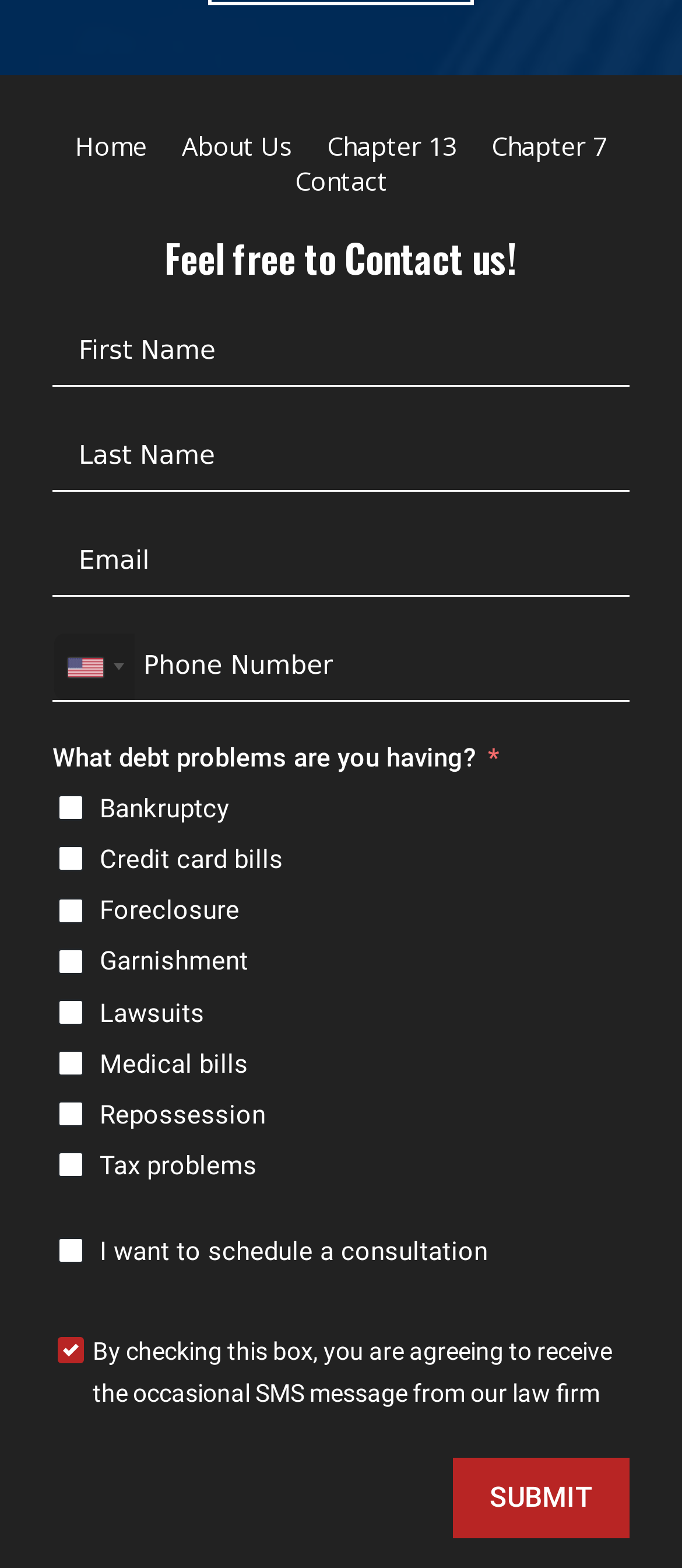Please provide a brief answer to the following inquiry using a single word or phrase:
What is the last option in the debt problems list?

I want to schedule a consultation